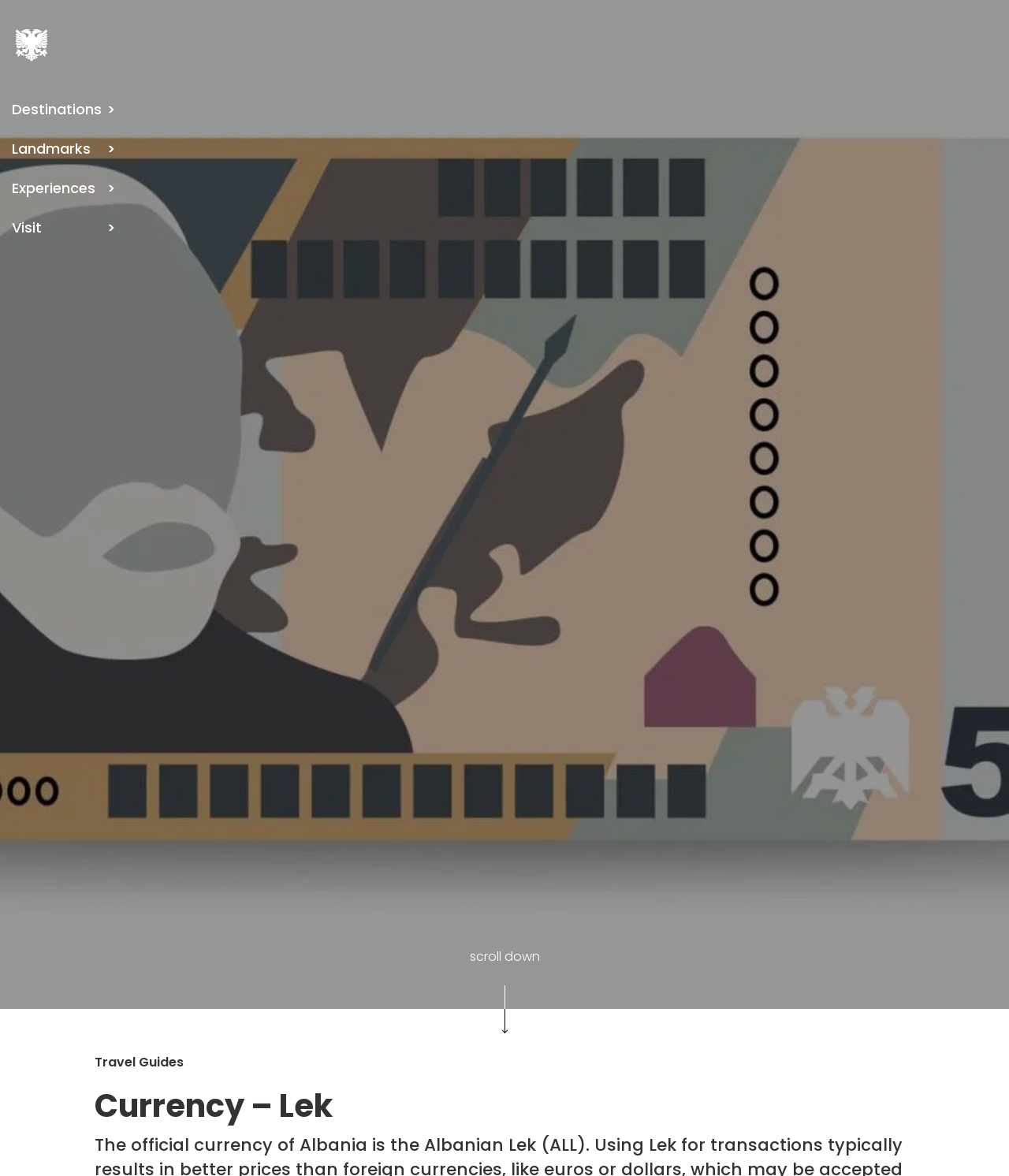How many dropdown menus are there?
Using the information from the image, answer the question thoroughly.

I counted the number of button elements with the 'expanded: False' property and the 'controls' property, which indicates that they are dropdown menus. There are four such buttons, corresponding to 'Destinations', 'Landmarks', 'Experiences', and 'Visit'.